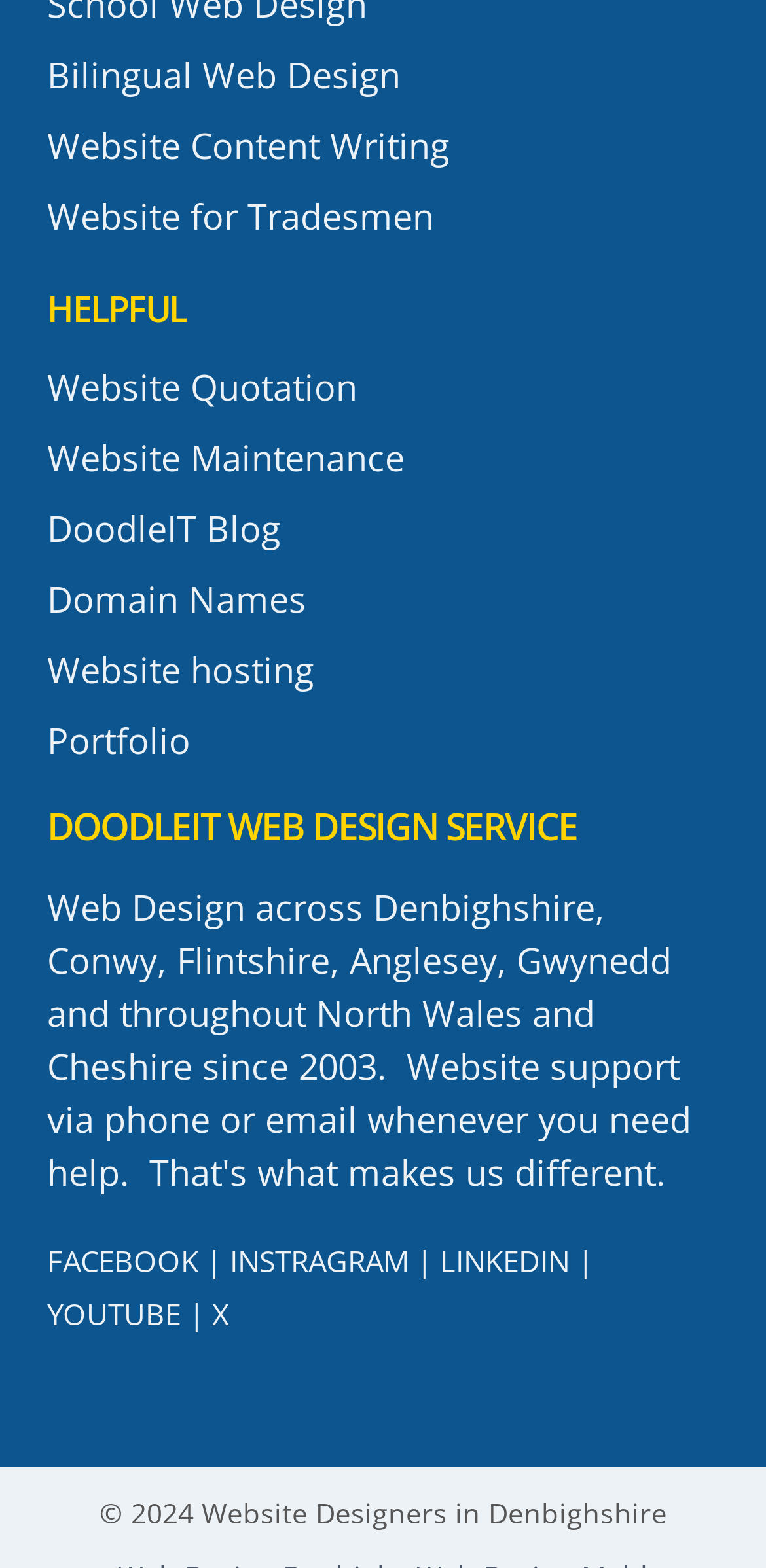Provide the bounding box coordinates for the area that should be clicked to complete the instruction: "View Portfolio".

[0.062, 0.45, 0.938, 0.495]